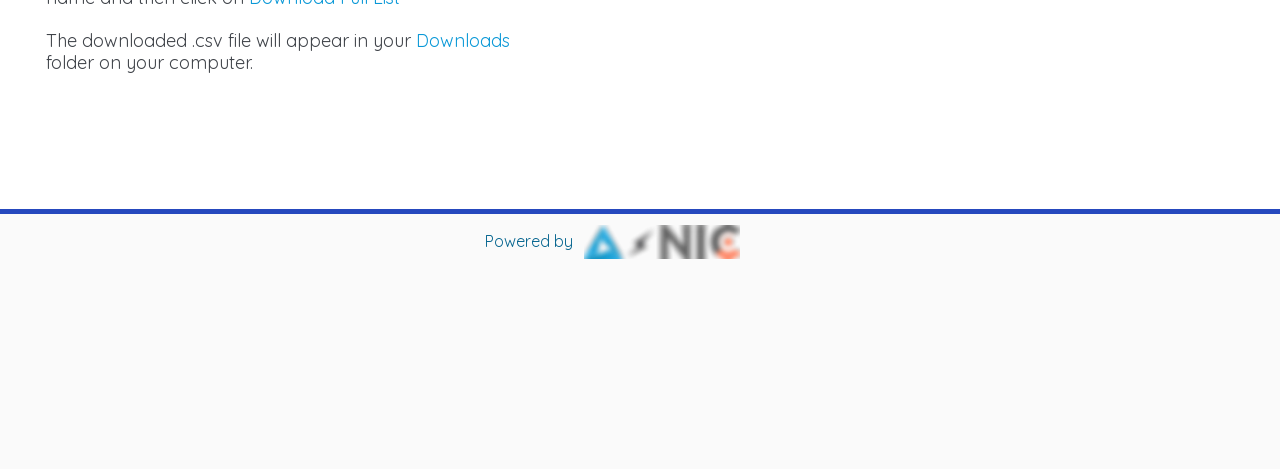Please provide the bounding box coordinate of the region that matches the element description: aria-label="LinkedIn". Coordinates should be in the format (top-left x, top-left y, bottom-right x, bottom-right y) and all values should be between 0 and 1.

[0.466, 0.685, 0.496, 0.768]